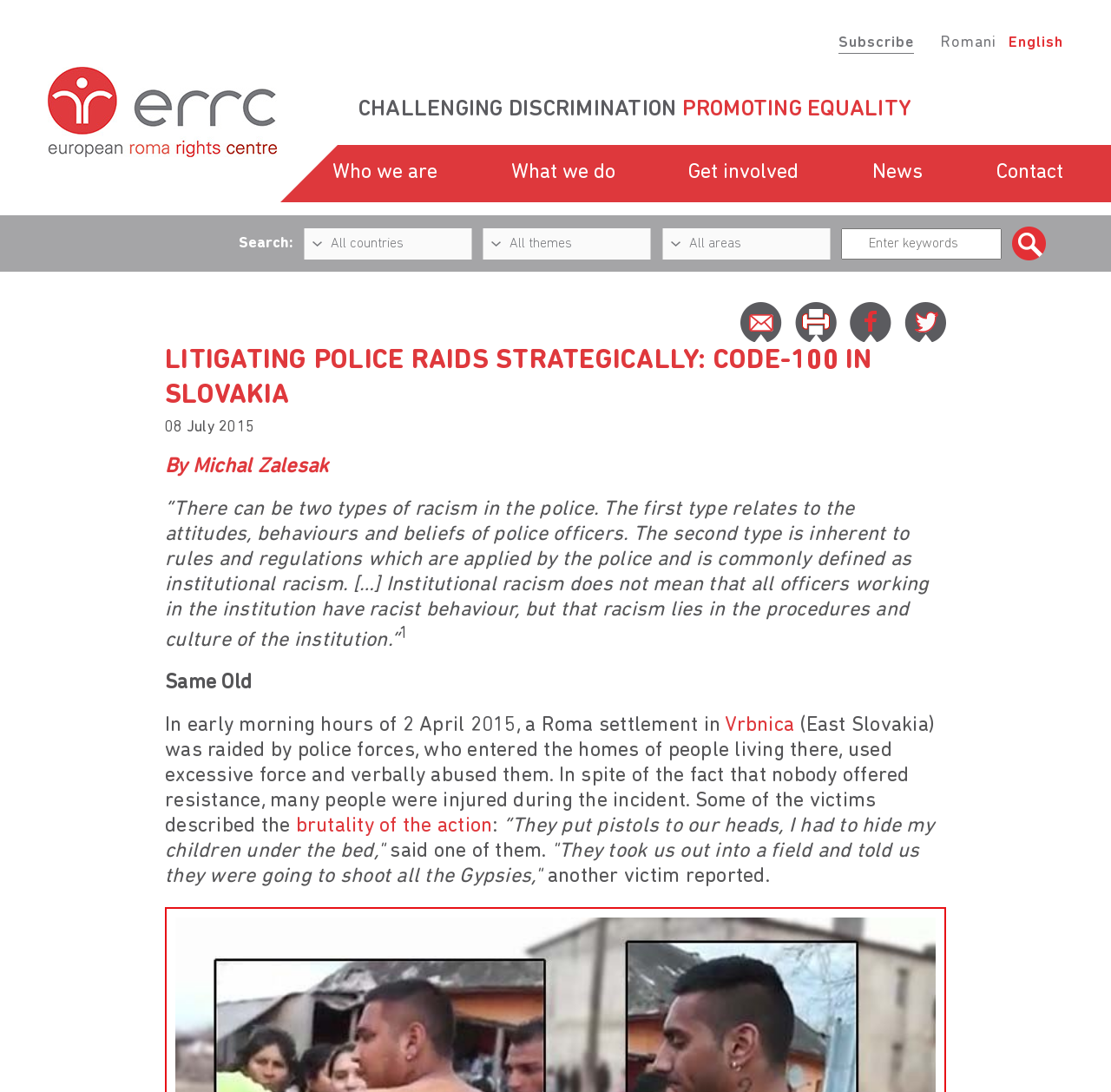Describe all the key features and sections of the webpage thoroughly.

The webpage is about an article titled "Litigating Police Raids Strategically: Code-100 in Slovakia" on the European Roma Rights Centre website. At the top right corner, there are four links: "Subscribe", "Romani", "English", and a logo link. Below the logo, there is a heading "CHALLENGING DISCRIMINATION PROMOTING EQUALITY". 

The main navigation menu is located below the heading, consisting of five links: "Who we are", "What we do", "Get involved", "News", and "Contact". On the right side of the navigation menu, there is a search bar with a label "Search:" and three comboboxes. 

The main content of the article starts with a heading "LITIGATING POLICE RAIDS STRATEGICALLY: CODE-100 IN SLOVAKIA" followed by the date "08 July 2015" and the author's name "By Michal Zalesak". The article discusses racism in the police, with a long quote from the author. 

Below the quote, there are several paragraphs of text describing a police raid on a Roma settlement in Vrbnica, East Slovakia, where police used excessive force and verbally abused the residents. The article includes quotes from victims of the incident.